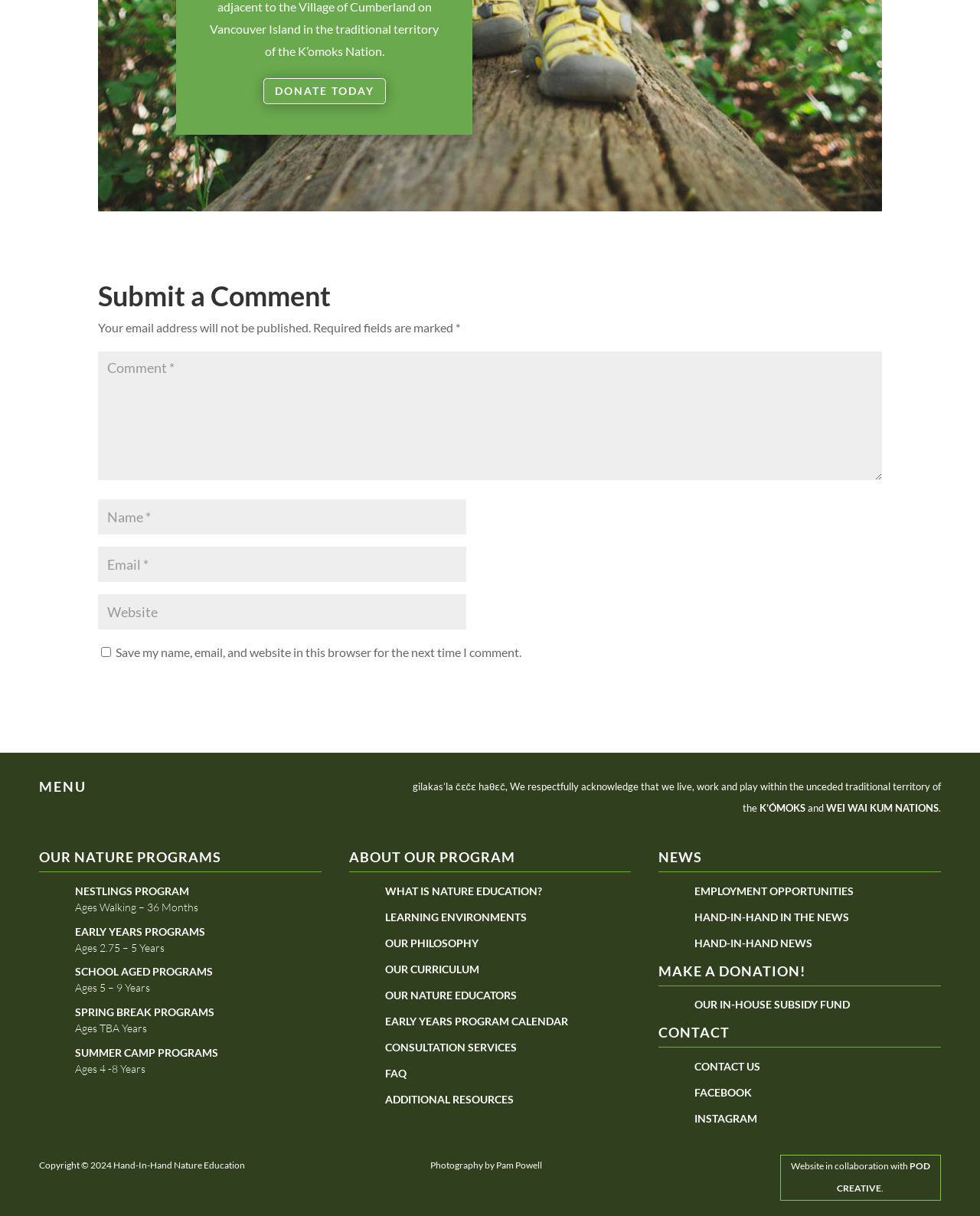Find and provide the bounding box coordinates for the UI element described here: "name="submit" value="Submit Comment"". The coordinates should be given as four float numbers between 0 and 1: [left, top, right, bottom].

[0.755, 0.556, 0.9, 0.577]